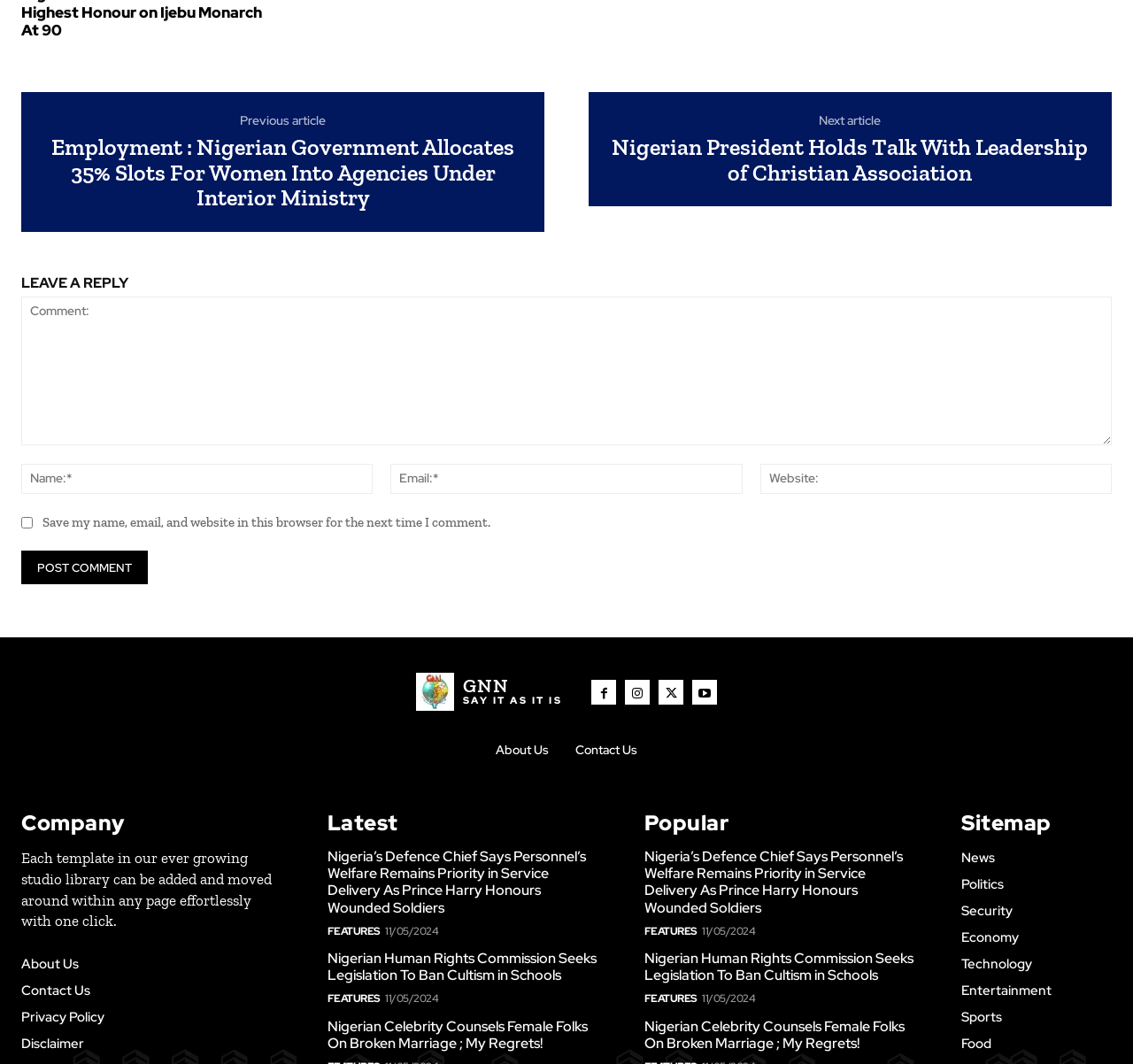Please pinpoint the bounding box coordinates for the region I should click to adhere to this instruction: "Click on the 'Contact Us' link".

[0.508, 0.698, 0.562, 0.712]